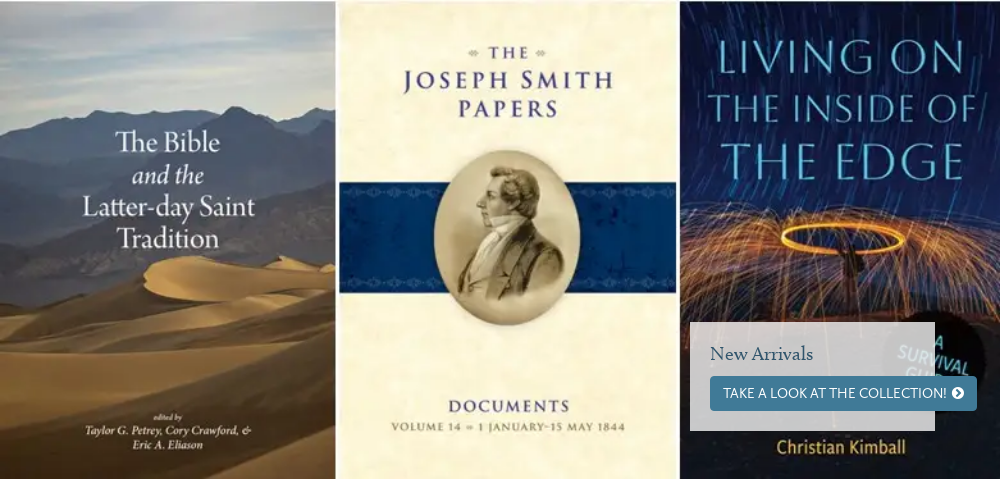Generate an elaborate caption that includes all aspects of the image.

The image showcases a selection of new arrivals at Benchmark Books, featuring three notable titles that reflect the rich tapestry of Latter-day Saint literature. On the left, "The Bible and the Latter-day Saint Tradition" is edited by Taylor G. Petrey, Cory Crawford, and Eric A. Eliason, highlighting the intersection of biblical principles and Latter-day Saint beliefs. The center title, "The Joseph Smith Papers: Documents, Volume 14," focuses on the historical documents of Joseph Smith, offering insights into significant events during a pivotal period in American religious history, specifically from January to May 1844. On the right, "Living on the Inside of the Edge" by Christian Kimball explores contemporary themes within the context of Latter-day Saint life. Below the book covers, a prompt encourages viewers to check out more new arrivals, inviting them to explore the rich offerings available at the store.